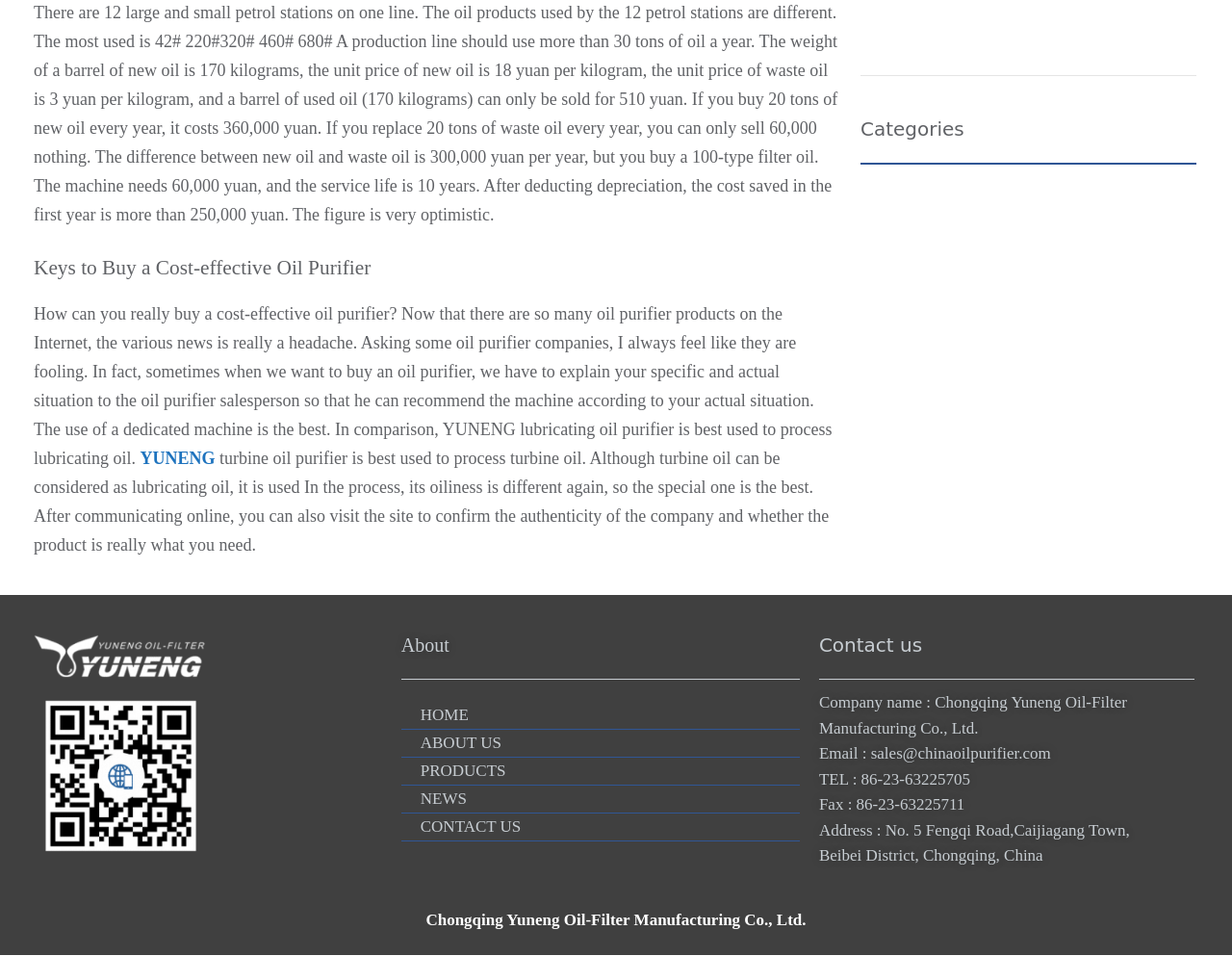Using the element description: "PRODUCTS", determine the bounding box coordinates. The coordinates should be in the format [left, top, right, bottom], with values between 0 and 1.

[0.326, 0.793, 0.649, 0.821]